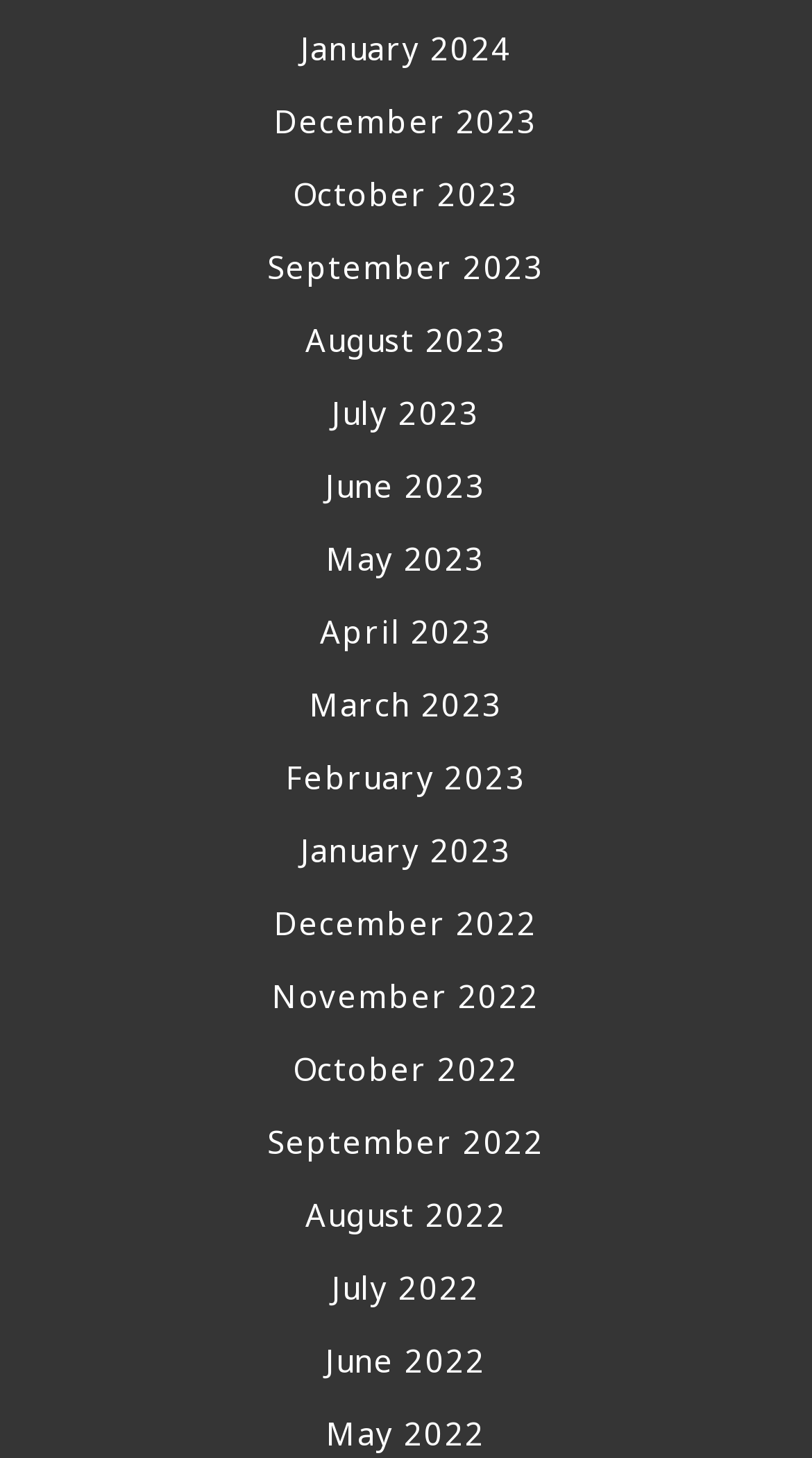Identify the bounding box coordinates of the region that needs to be clicked to carry out this instruction: "Browse October 2022". Provide these coordinates as four float numbers ranging from 0 to 1, i.e., [left, top, right, bottom].

[0.05, 0.709, 0.95, 0.759]